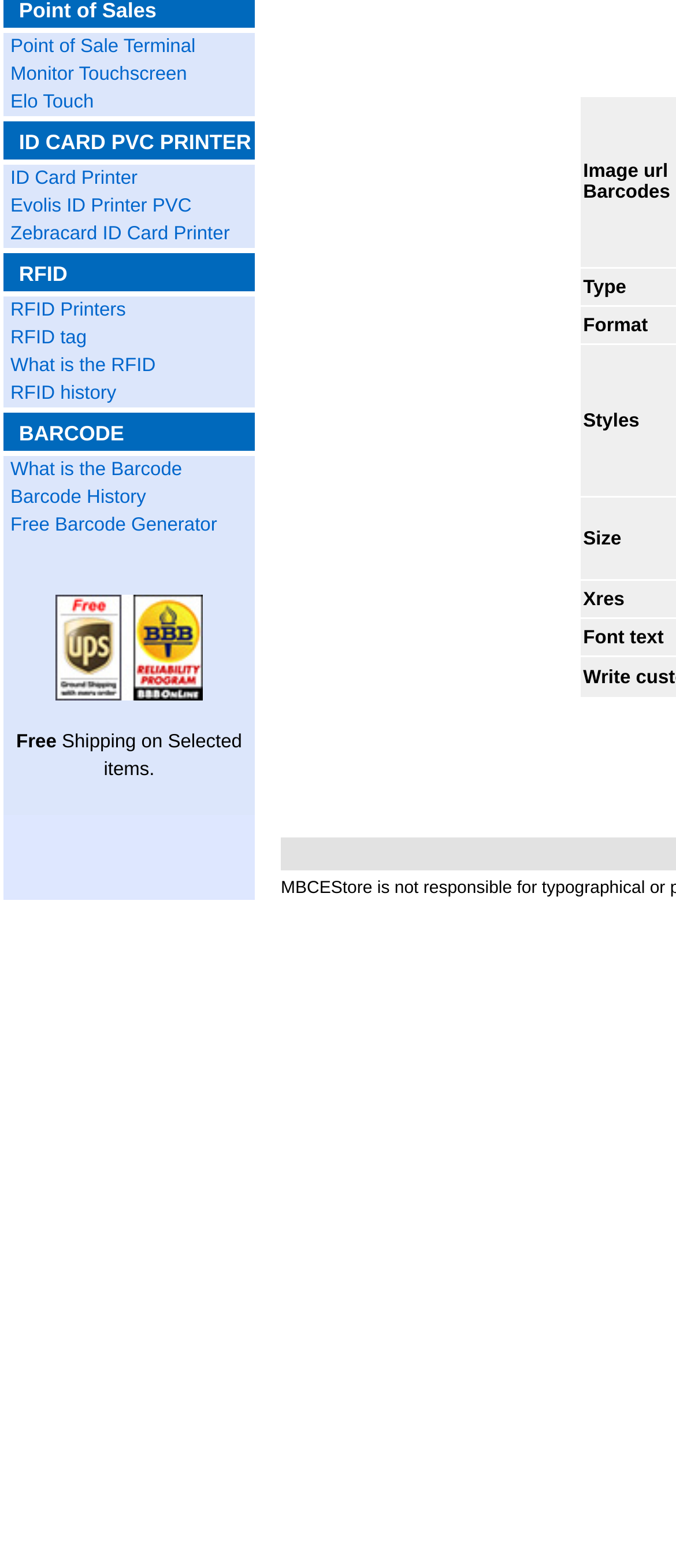Identify the bounding box coordinates for the UI element mentioned here: "Evolis ID Printer PVC". Provide the coordinates as four float values between 0 and 1, i.e., [left, top, right, bottom].

[0.015, 0.125, 0.283, 0.138]